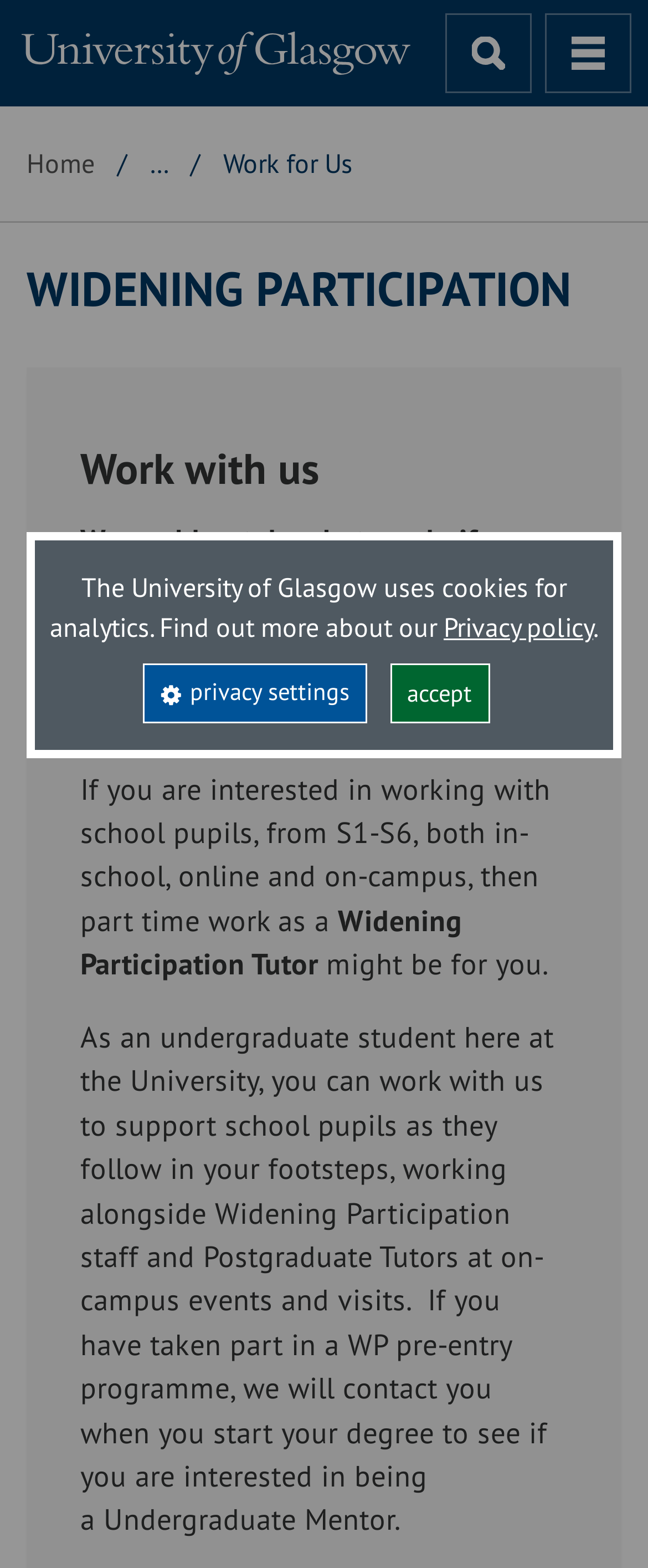Based on what you see in the screenshot, provide a thorough answer to this question: What is the purpose of the Widening Participation program?

I inferred the answer by reading the text on the webpage, which mentions working with school pupils from S1-S6, both in-school, online, and on-campus.